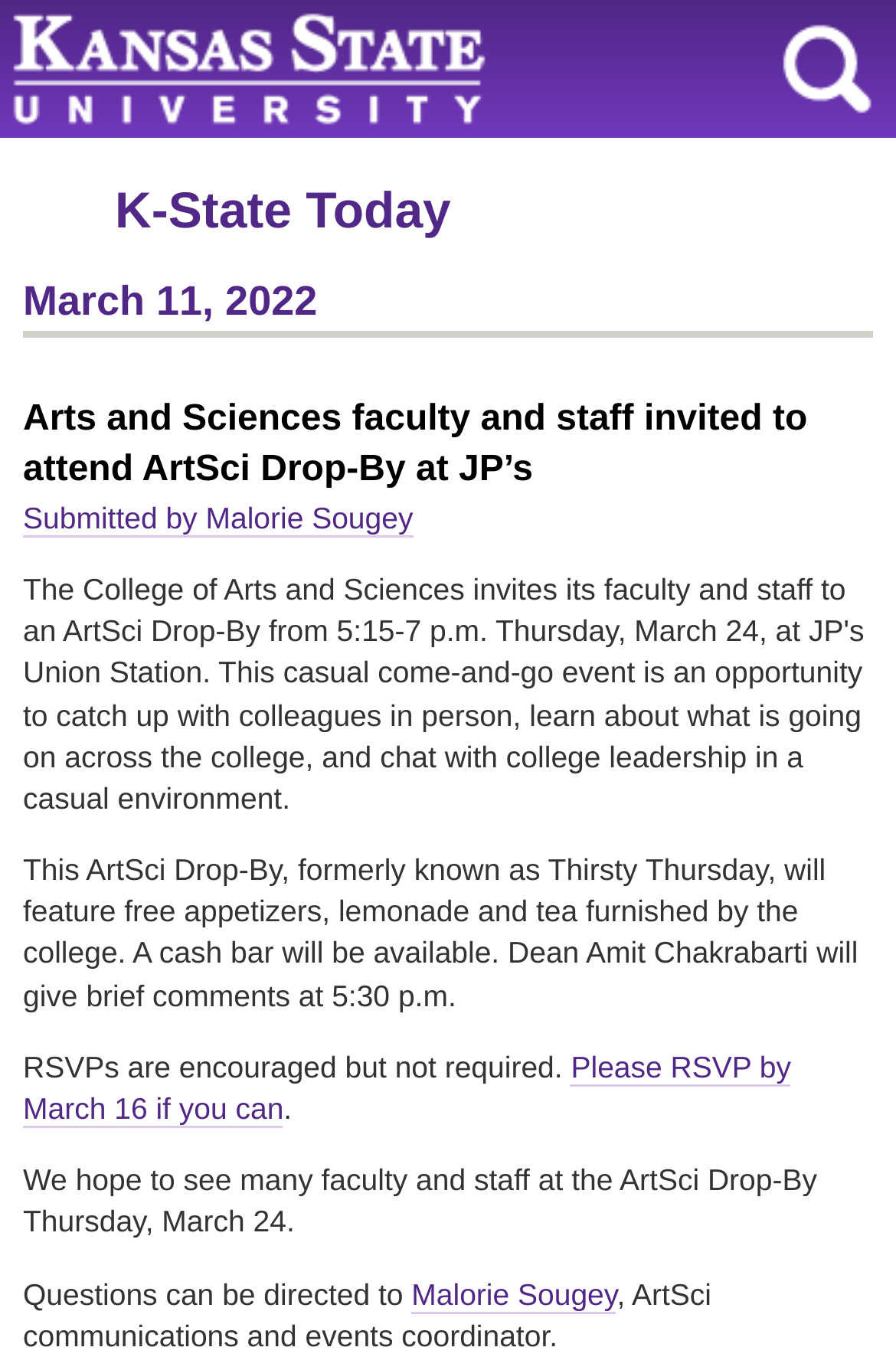Provide an in-depth caption for the webpage.

The webpage appears to be an event invitation page from the College of Arts and Sciences at Kansas State University. At the top of the page, there is a heading with the university's name, "Kansas State University", which is also a link. Next to it, there is a search link. Below the university's name, there is a heading "K-State Today" with a link to it.

On the left side of the page, there is a column with several headings, including the date "March 11, 2022", and the title of the event "Arts and Sciences faculty and staff invited to attend ArtSci Drop-By at JP’s". Below the title, there is a link to the submitter's name, "Malorie Sougey".

The main content of the page is a paragraph of text that describes the event, including the details of the food and drinks that will be provided, and a note that RSVPs are encouraged but not required. There is also a link to RSVP by March 16. Further down, there is another paragraph of text that expresses the hope to see many faculty and staff at the event, and provides contact information for questions.

There are no images on the page. The overall layout is organized, with clear headings and concise text.